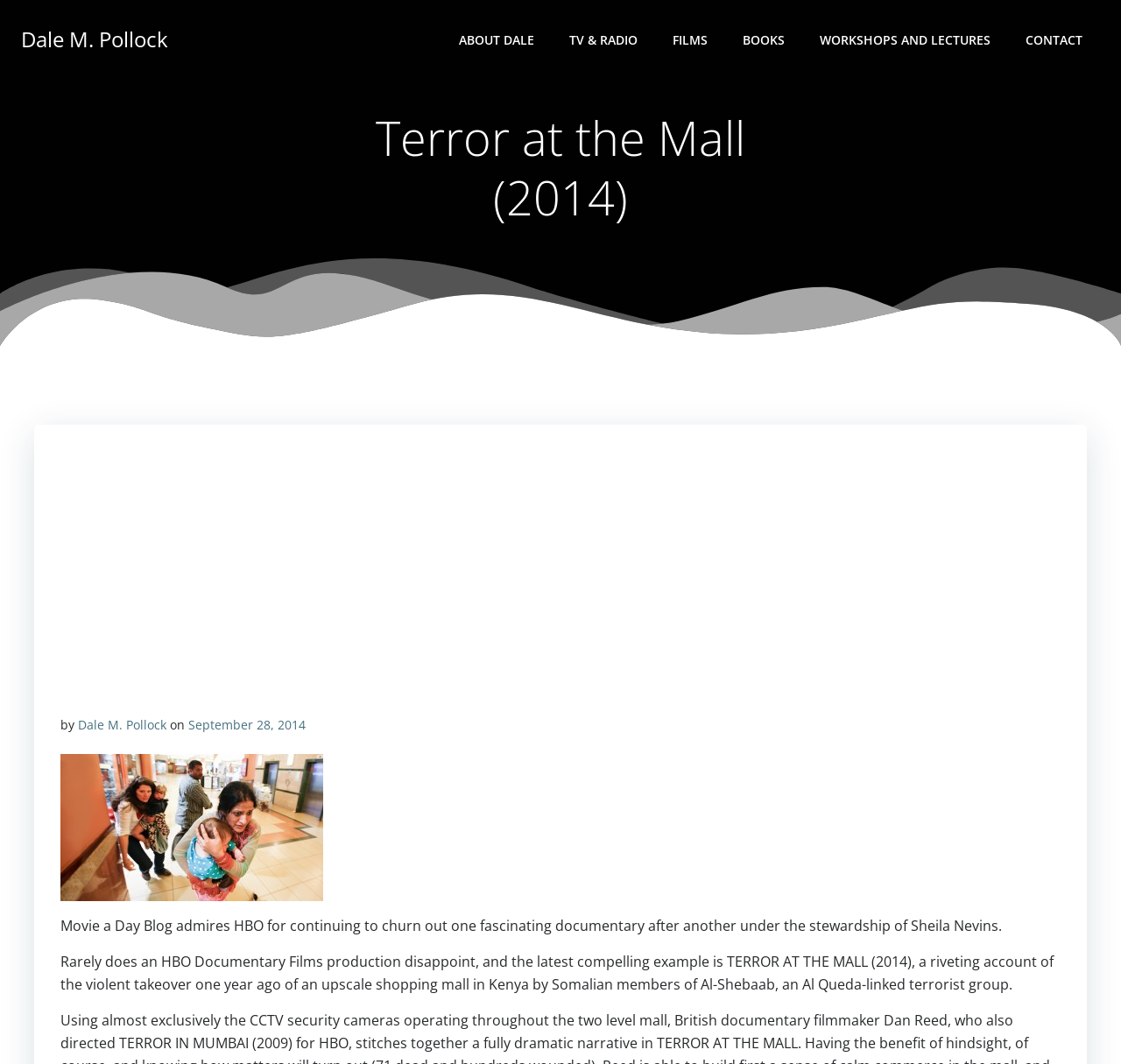Please identify the coordinates of the bounding box for the clickable region that will accomplish this instruction: "visit the homepage of Dale M. Pollock".

[0.019, 0.022, 0.15, 0.052]